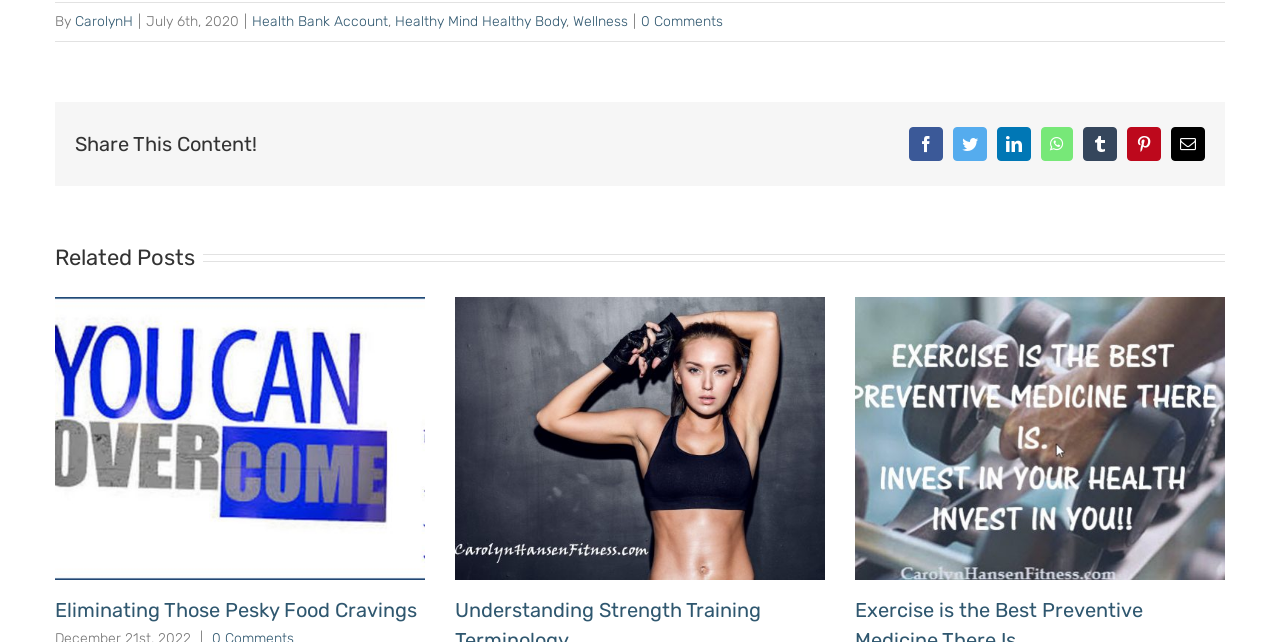Locate the bounding box coordinates of the area that needs to be clicked to fulfill the following instruction: "Click on the 'Health Bank Account' link". The coordinates should be in the format of four float numbers between 0 and 1, namely [left, top, right, bottom].

[0.197, 0.02, 0.303, 0.047]